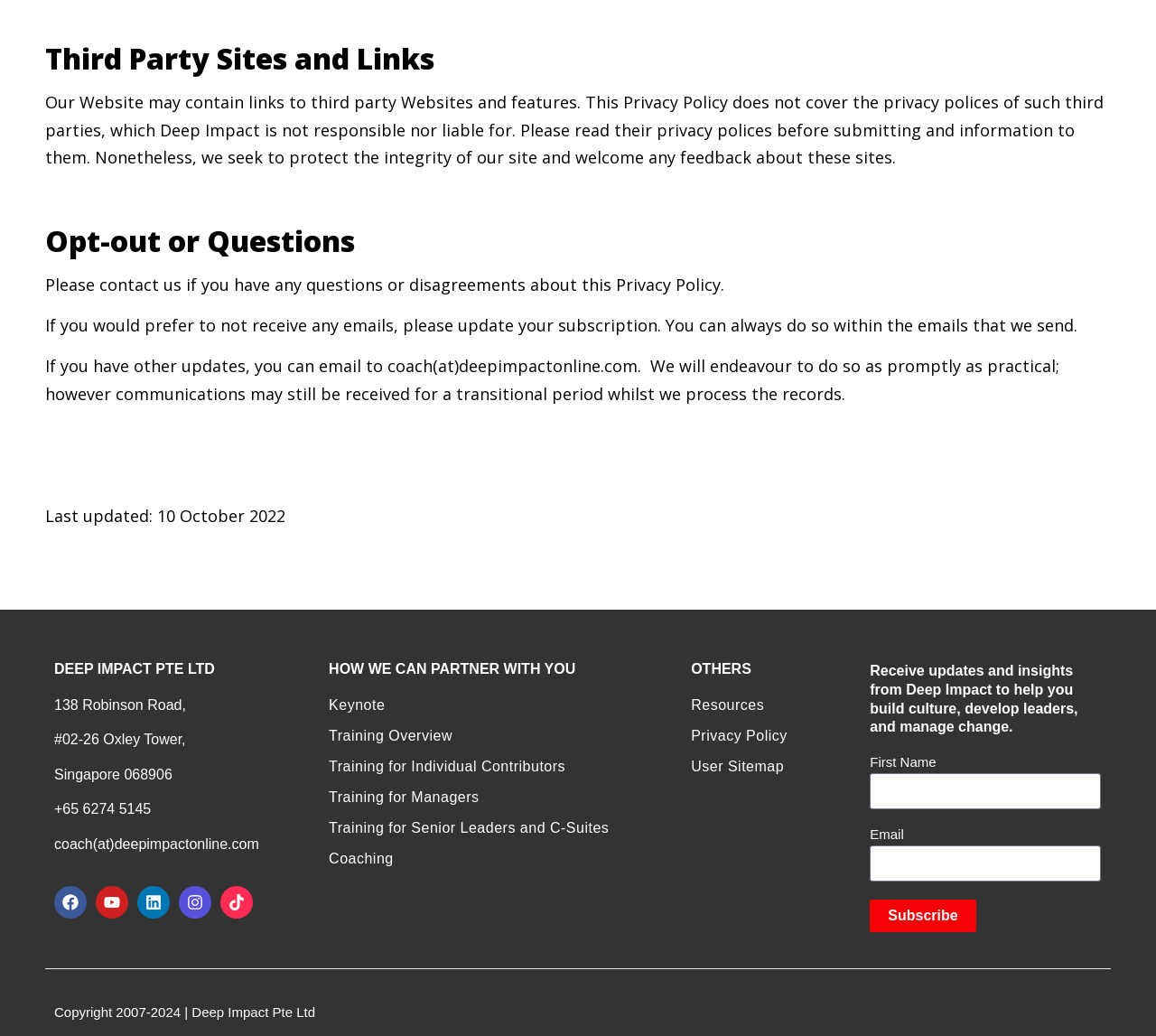Please specify the coordinates of the bounding box for the element that should be clicked to carry out this instruction: "Contact us via email". The coordinates must be four float numbers between 0 and 1, formatted as [left, top, right, bottom].

[0.039, 0.343, 0.916, 0.39]